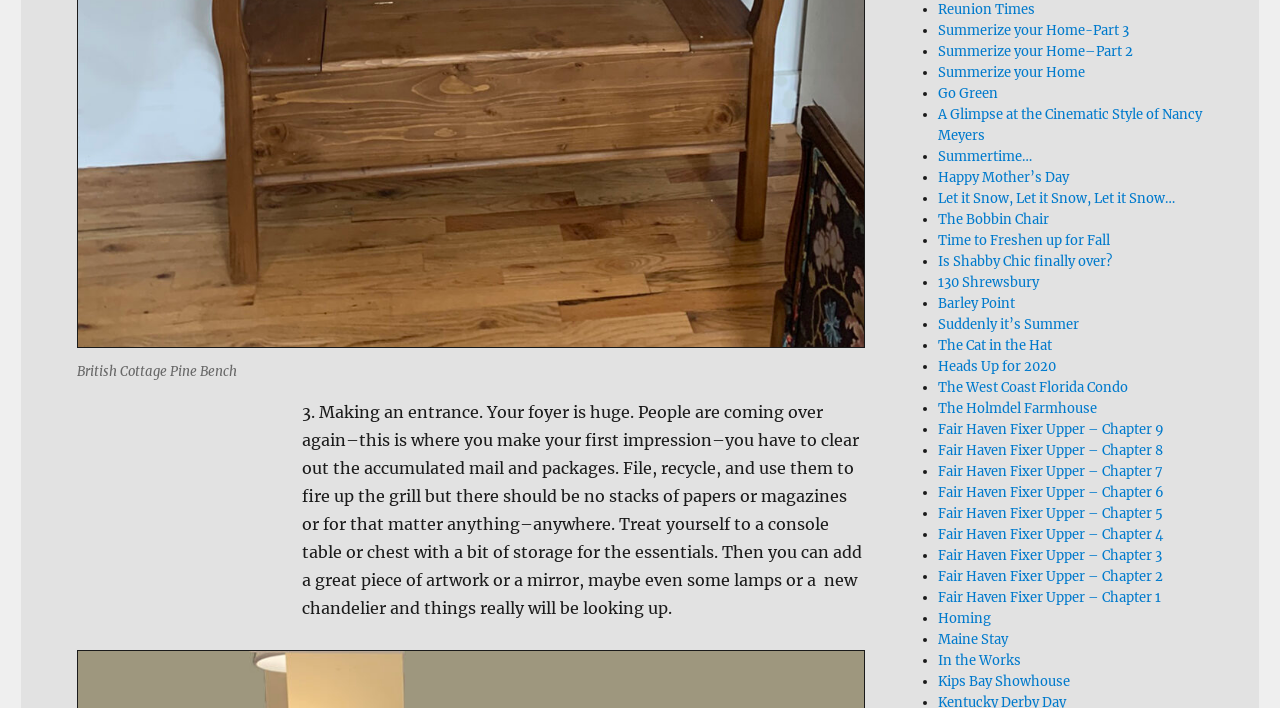Can you determine the bounding box coordinates of the area that needs to be clicked to fulfill the following instruction: "Visit the webpage 'The Bobbin Chair'"?

[0.733, 0.298, 0.819, 0.322]